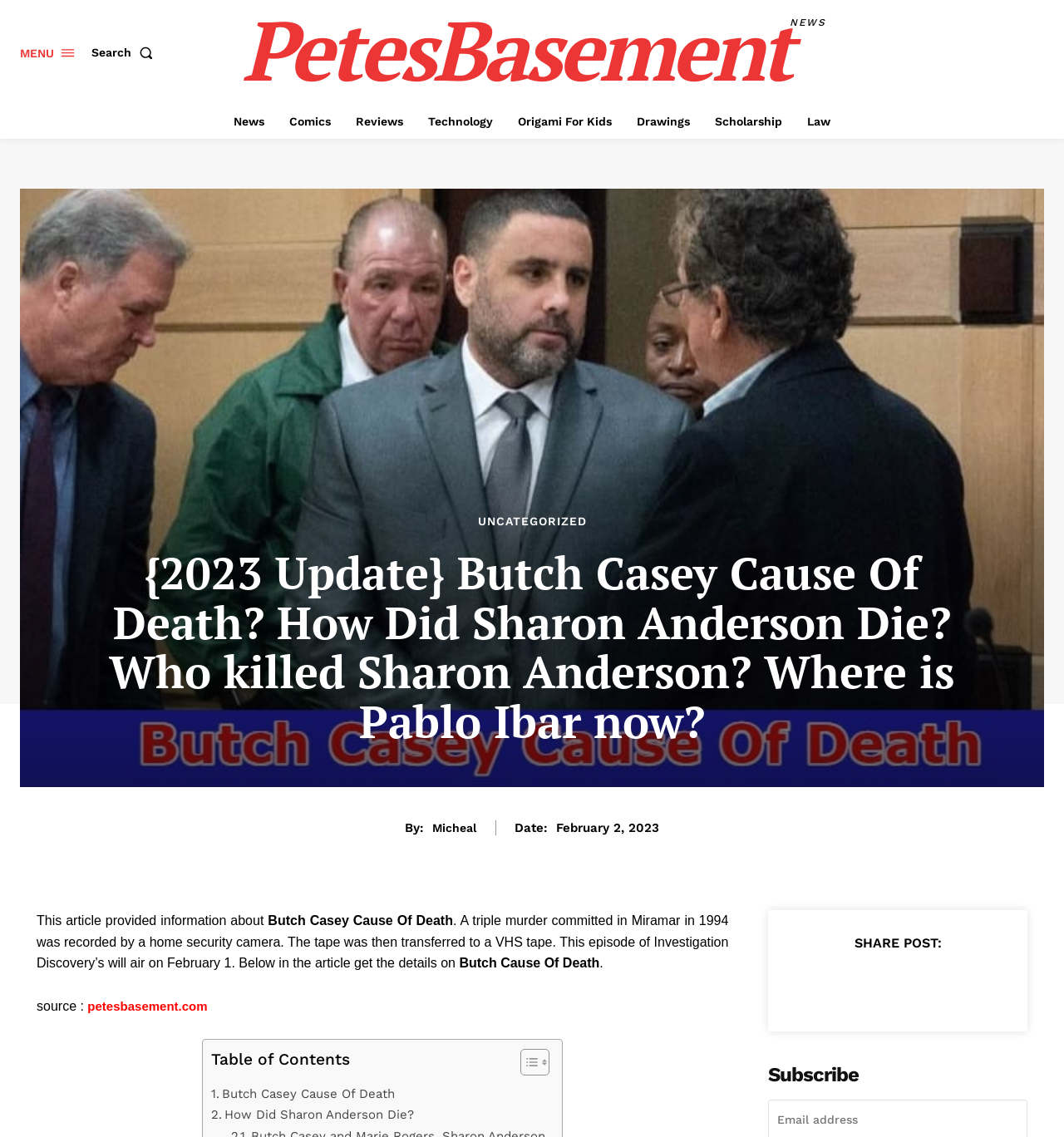Please look at the image and answer the question with a detailed explanation: What is the topic of the article?

I determined the topic of the article by looking at the heading element with the text '{2023 Update} Butch Casey Cause Of Death? ...', which suggests that the article is about Butch Casey's cause of death.